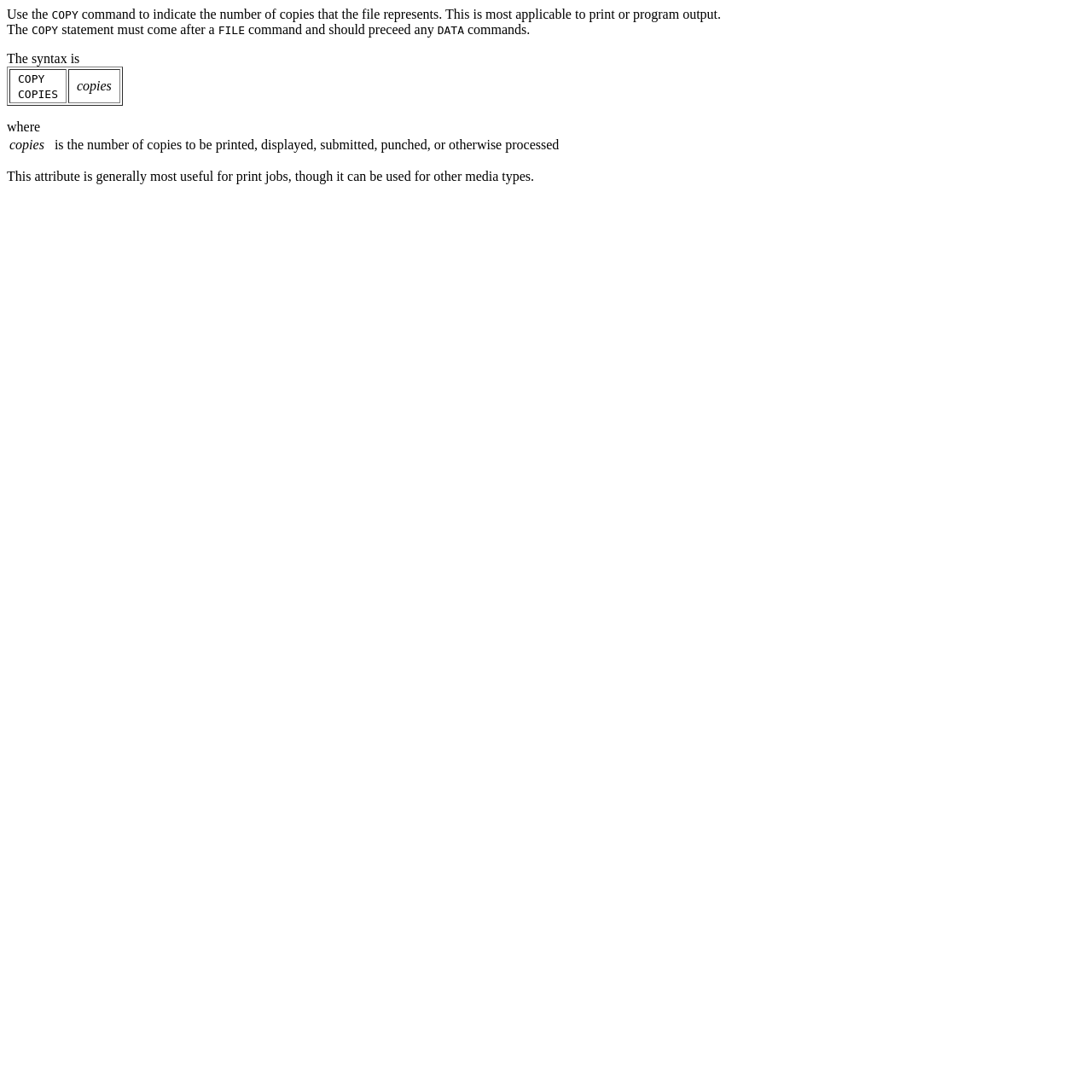Explain the webpage in detail, including its primary components.

The webpage is about the UFT COPY command, which is used to indicate the number of copies that a file represents. At the top, there is a brief introduction to the command, stating that it is most applicable to print or program output. 

Below the introduction, there is a syntax explanation, which includes the keyword "COPY" and other related terms like "FILE" and "DATA". The syntax is further explained in a table, which has two columns, with the first column showing the command and the second column showing the description. 

Following the table, there is a detailed explanation of the "copies" attribute, which is the number of copies to be printed, displayed, submitted, punched, or otherwise processed. This attribute is generally most useful for print jobs, but it can also be used for other media types.